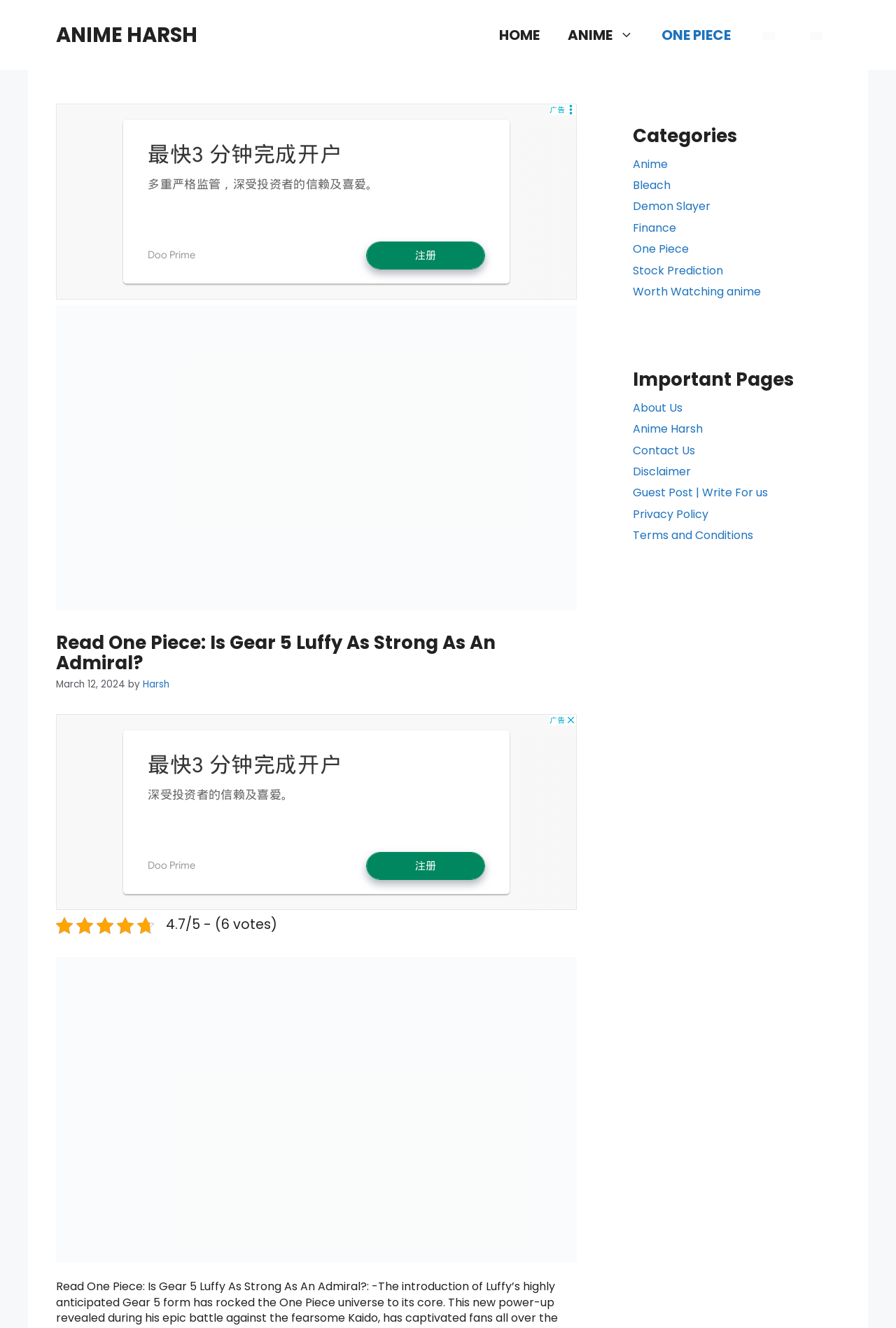Give a short answer using one word or phrase for the question:
How many categories are listed?

7